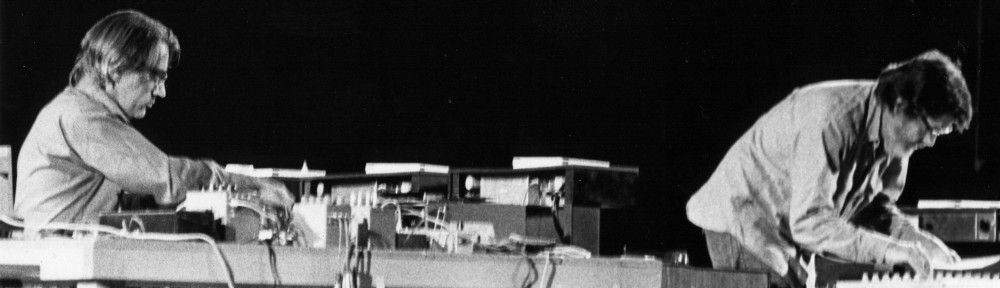Construct a detailed narrative about the image.

This black and white photograph captures a moment from a live performance featuring two artists deeply engaged in their craft. Each artist is positioned at their respective electronic music setups, surrounded by an array of equipment including synthesizers and mixers. Their focused expressions suggest a blend of creativity and concentration as they maneuver dials and keys, contributing to an innovative soundscape. The image reflects the experimental nature of contemporary music, illustrating the synergy between technology and artistry. The backdrop remains dark, emphasizing the performers and their illuminated gear, effectively drawing the viewer's attention to the dynamic atmosphere of the performance. This snapshot embodies the exploration of sound and the collaborative spirit inherent in modern musical performances.